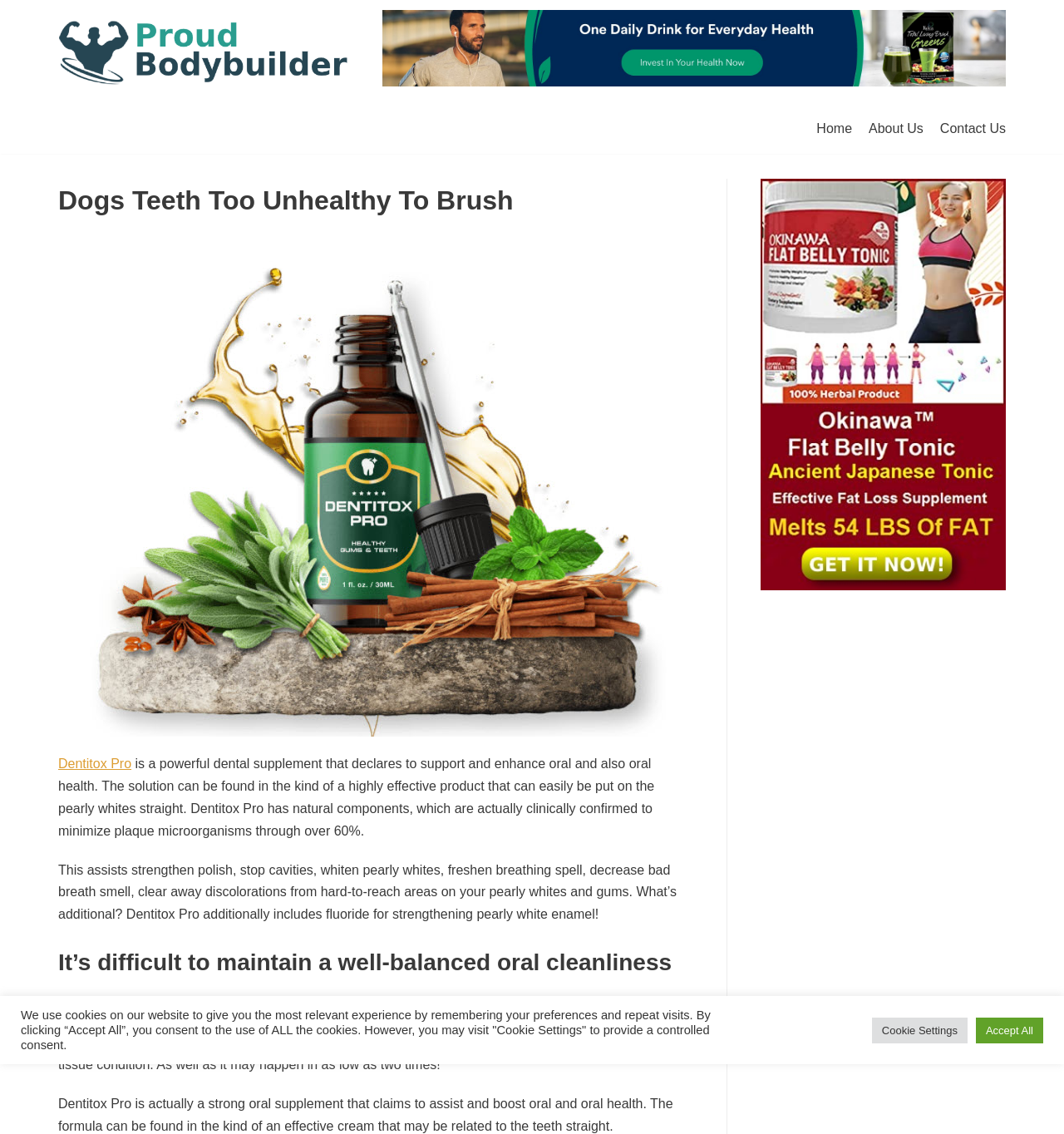What is the benefit of using Dentitox Pro?
Please use the image to deliver a detailed and complete answer.

The webpage suggests that using Dentitox Pro can help boost oral health by reducing plaque bacteria, strengthening polish, and whitening teeth, among other benefits.